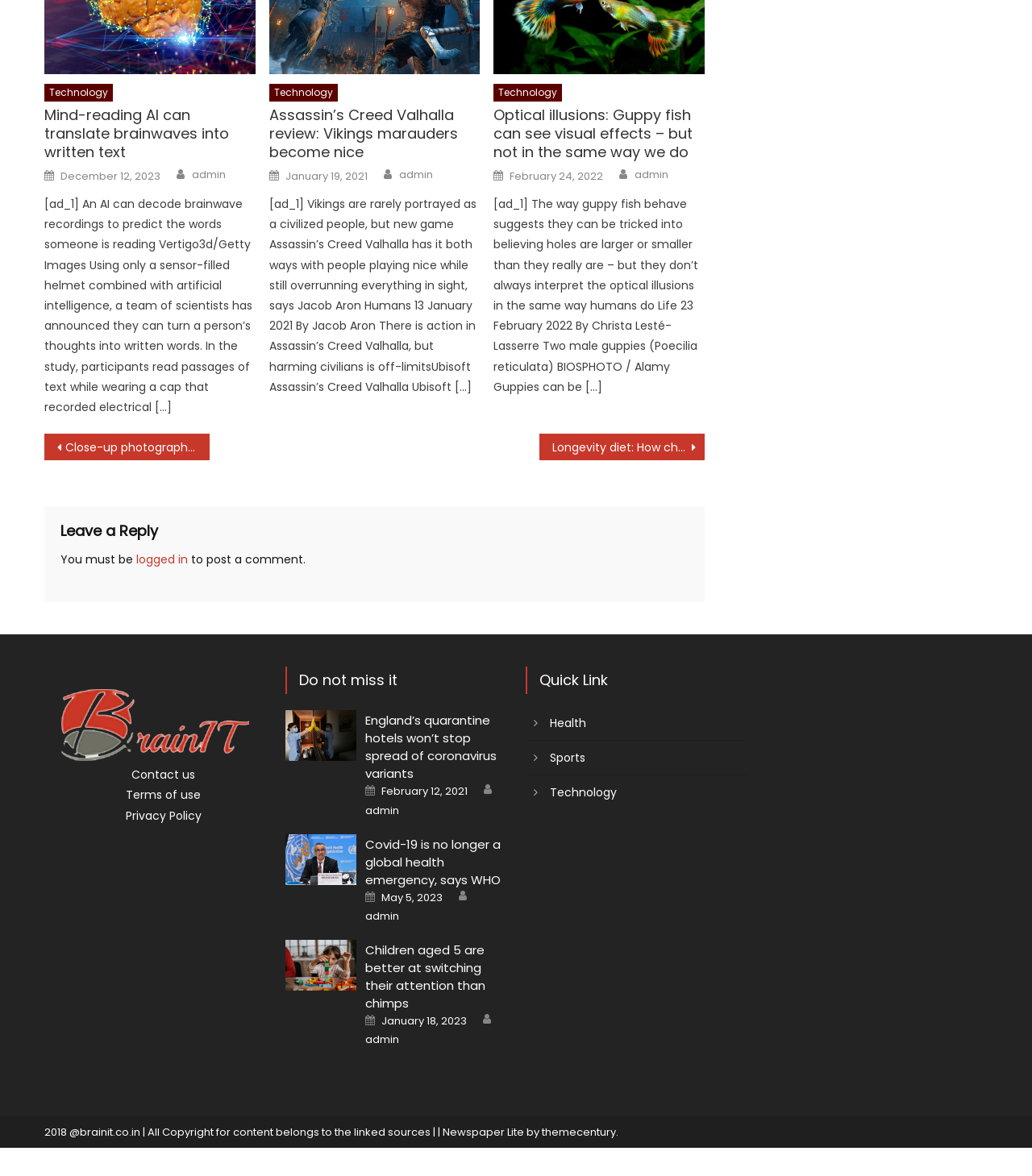What is the date of the latest article?
Examine the image and provide an in-depth answer to the question.

I looked at the dates of the articles on the front page and found that the latest one is dated December 12, 2023.